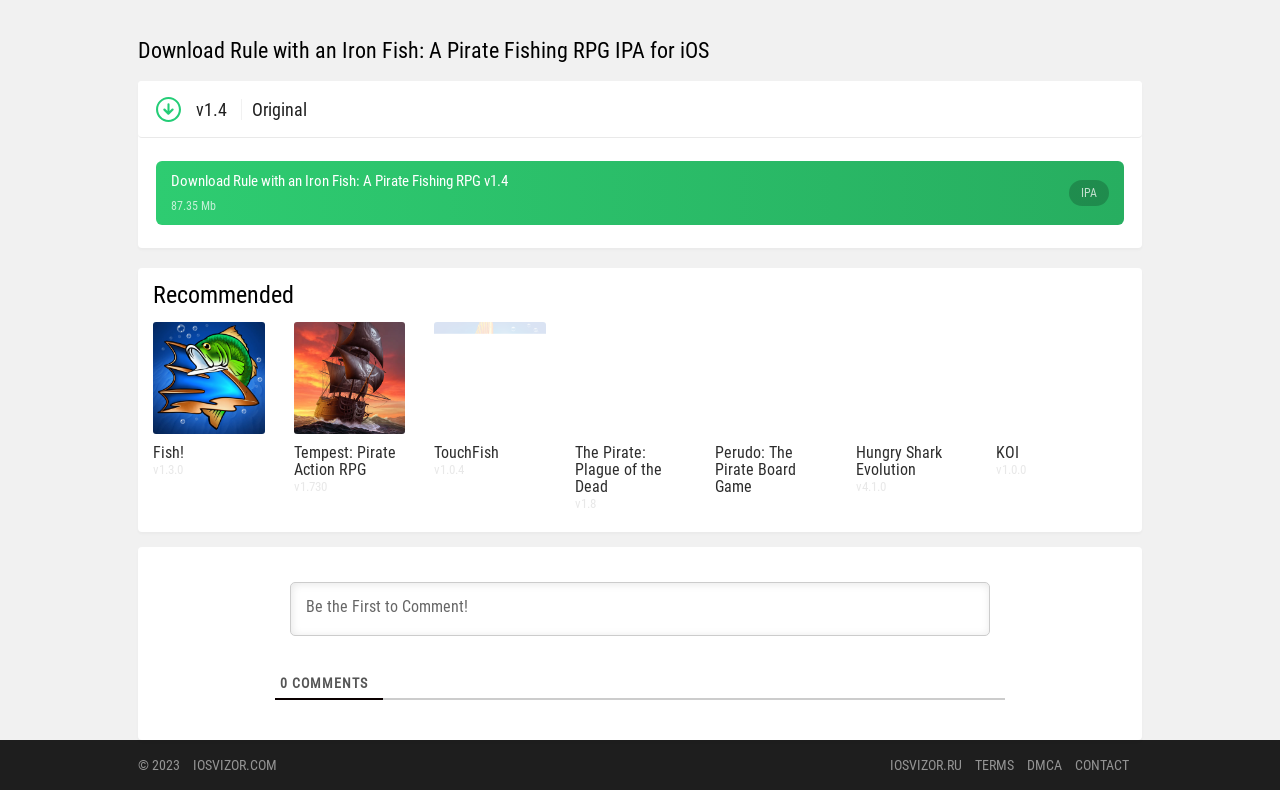Given the description "Perudo: The Pirate Board Game", provide the bounding box coordinates of the corresponding UI element.

[0.559, 0.407, 0.645, 0.673]